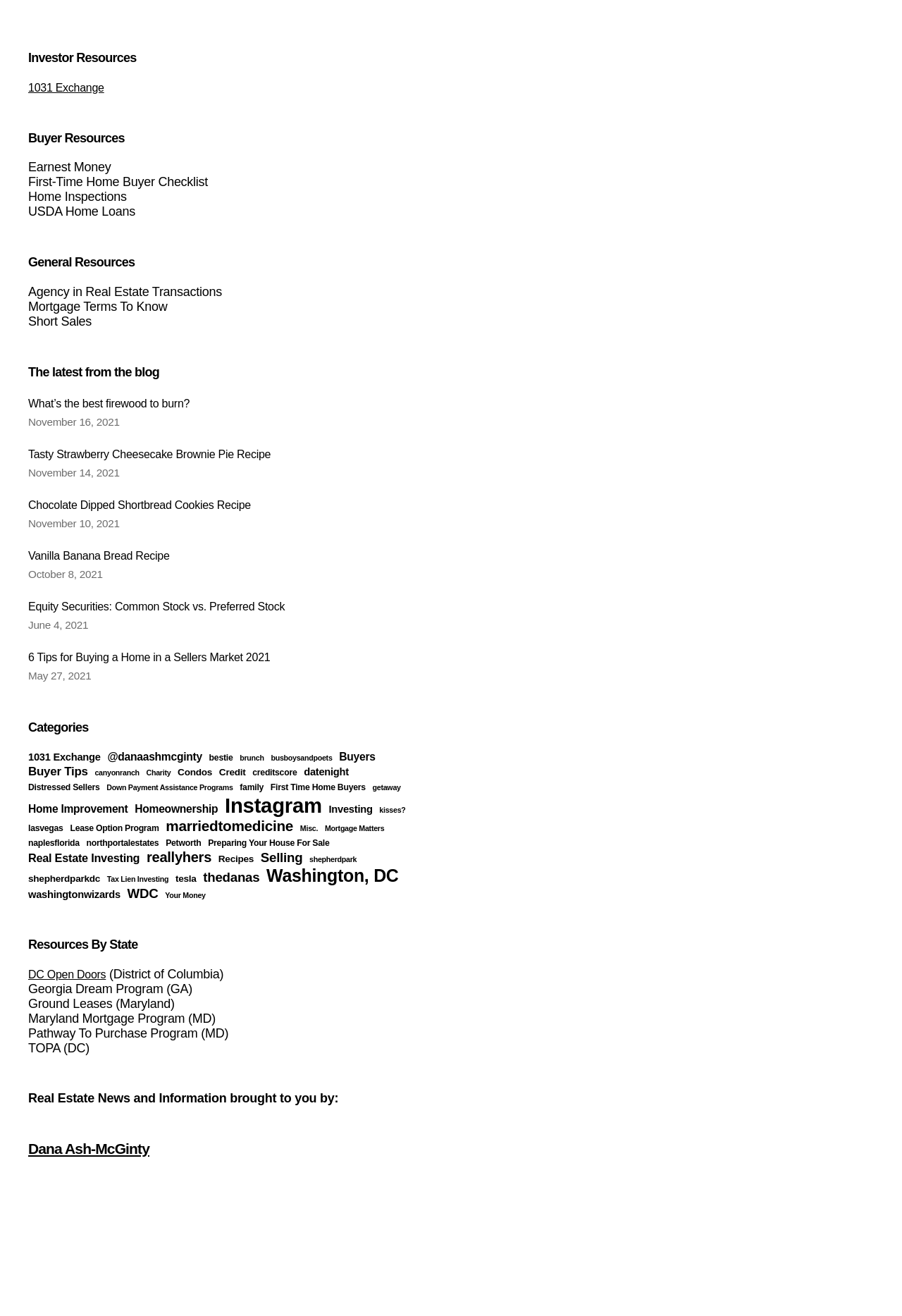What is the topic of the blog post dated November 16, 2021?
Please answer the question with a single word or phrase, referencing the image.

Firewood